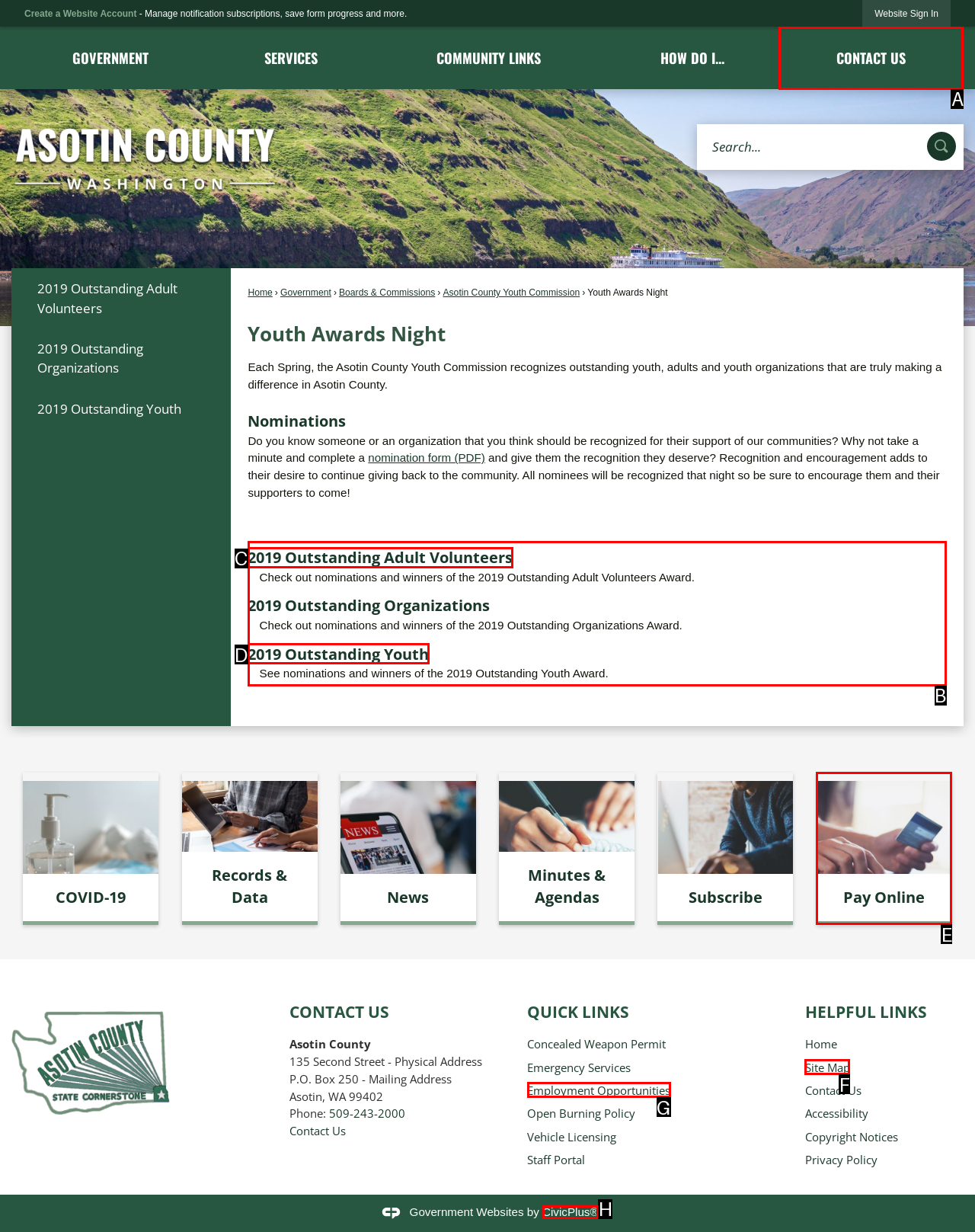Select the HTML element that corresponds to the description: Contact Us. Answer with the letter of the matching option directly from the choices given.

A